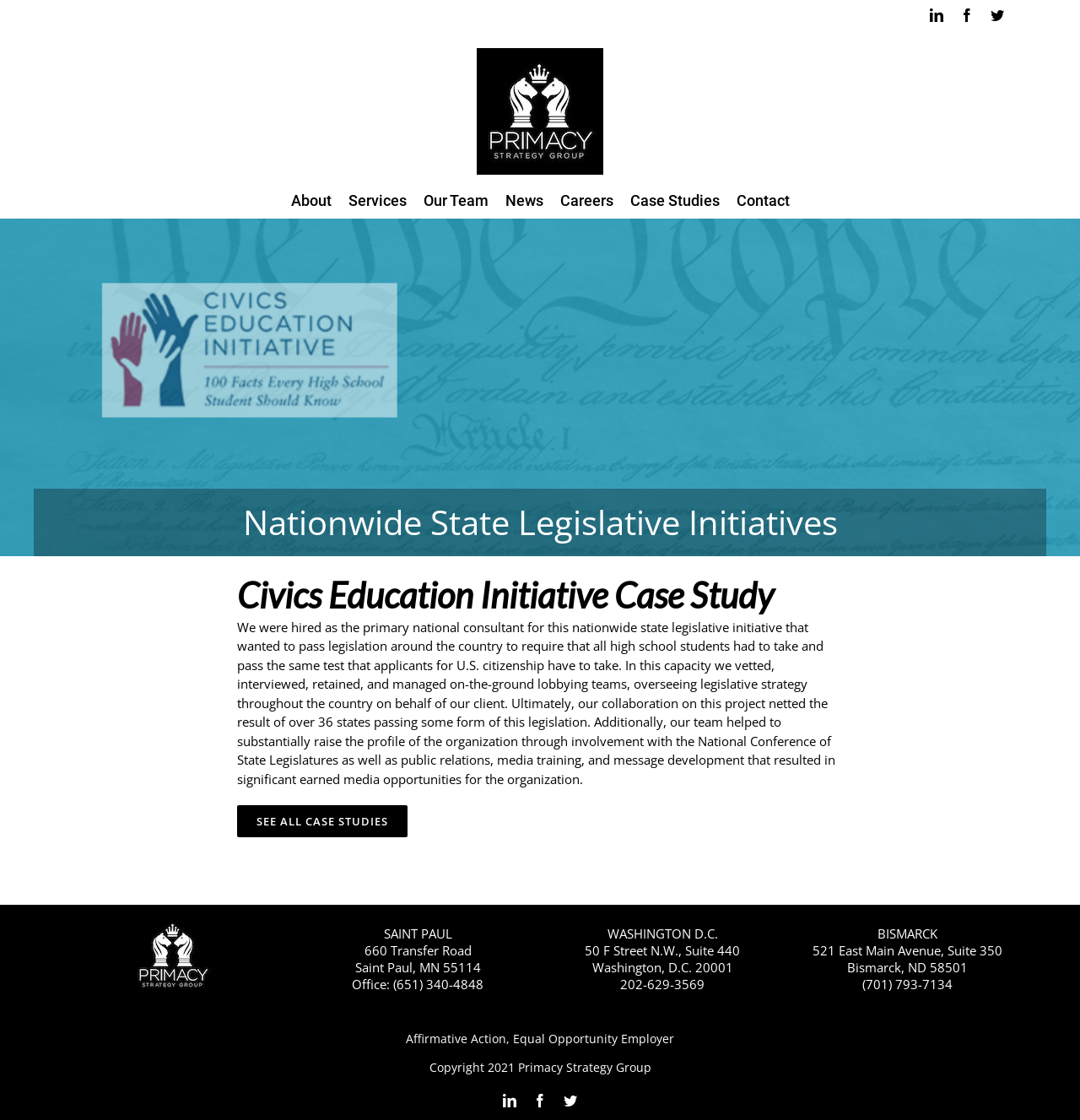What is the name of the company?
Based on the screenshot, answer the question with a single word or phrase.

Primacy Strategy Group